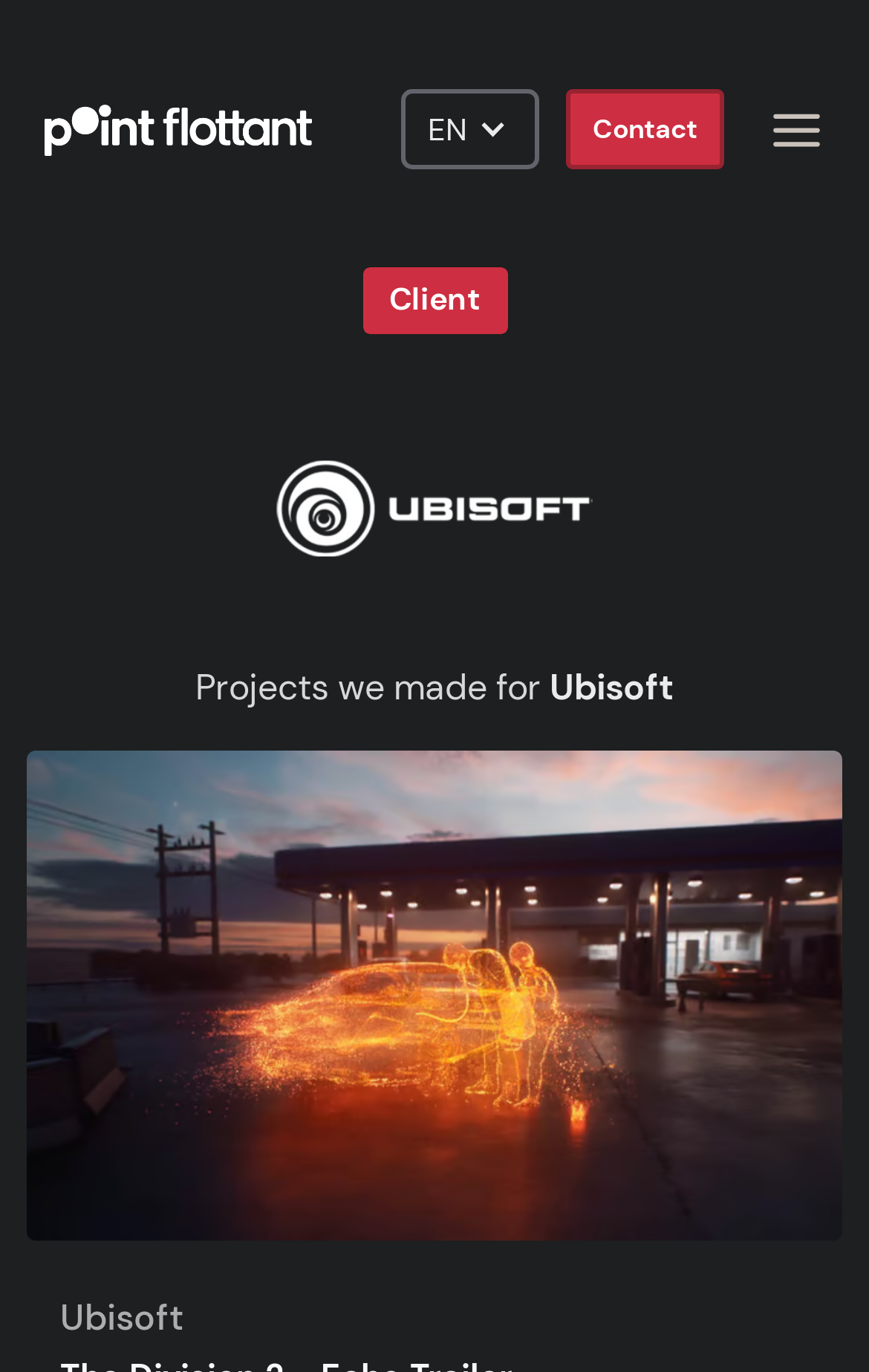How many navigation menu items are there?
Please provide a single word or phrase based on the screenshot.

Three